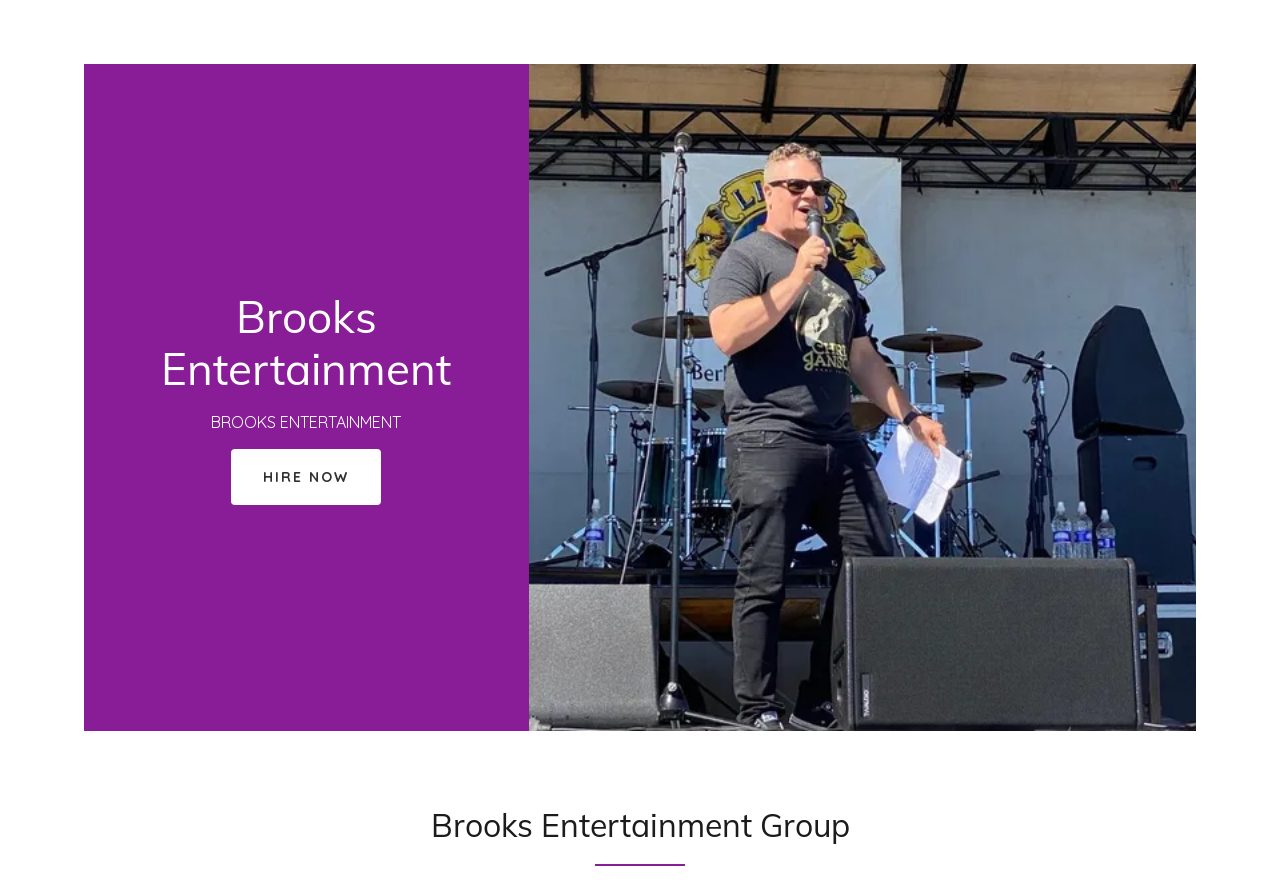Identify the bounding box for the UI element described as: "Hire Now". Ensure the coordinates are four float numbers between 0 and 1, formatted as [left, top, right, bottom].

[0.181, 0.505, 0.298, 0.568]